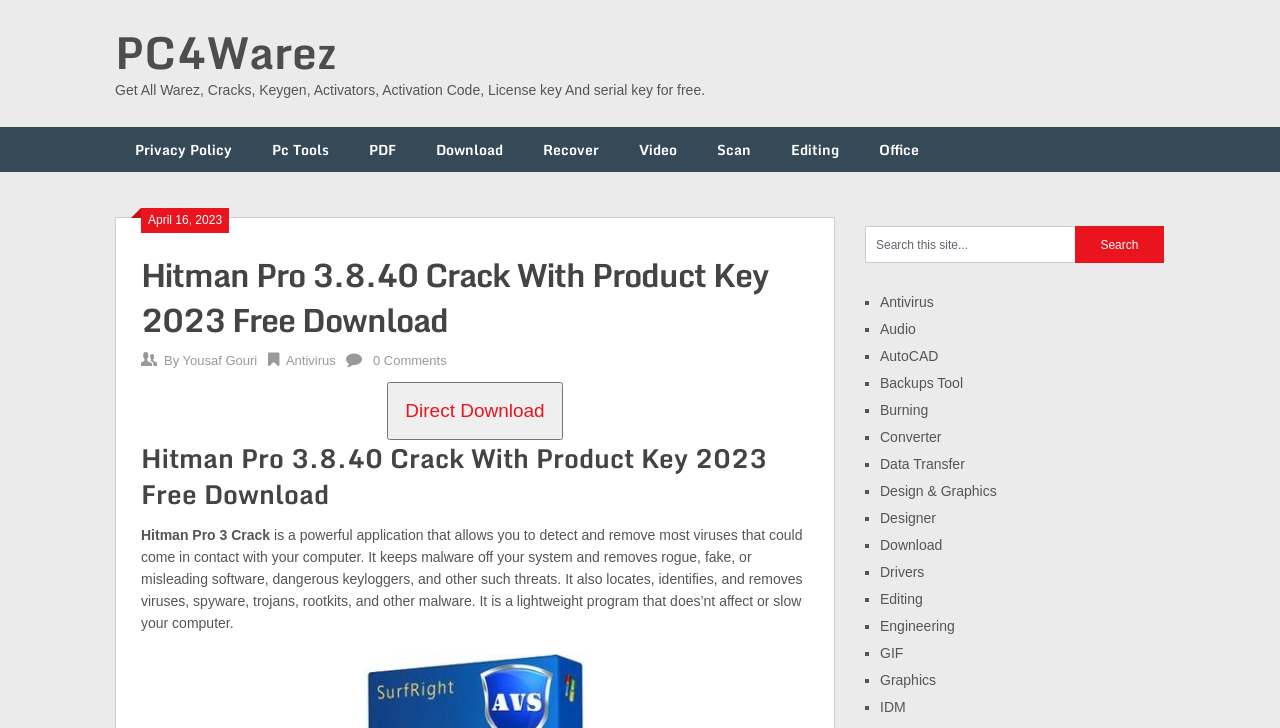Please give a short response to the question using one word or a phrase:
What is the name of the website?

PC4Warez